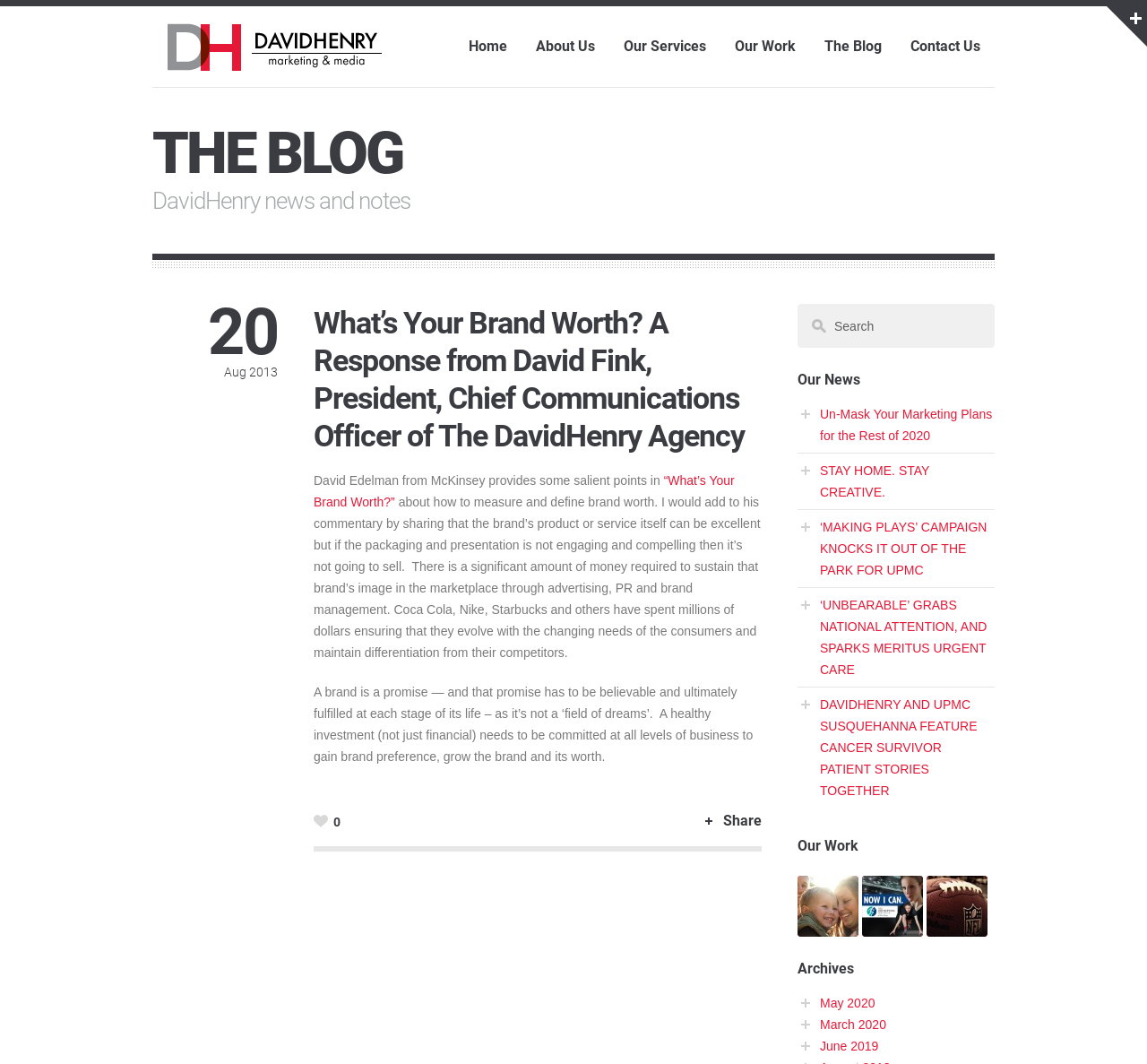Locate the bounding box coordinates of the clickable part needed for the task: "View the work for UPMC Susquehanna".

[0.695, 0.864, 0.748, 0.877]